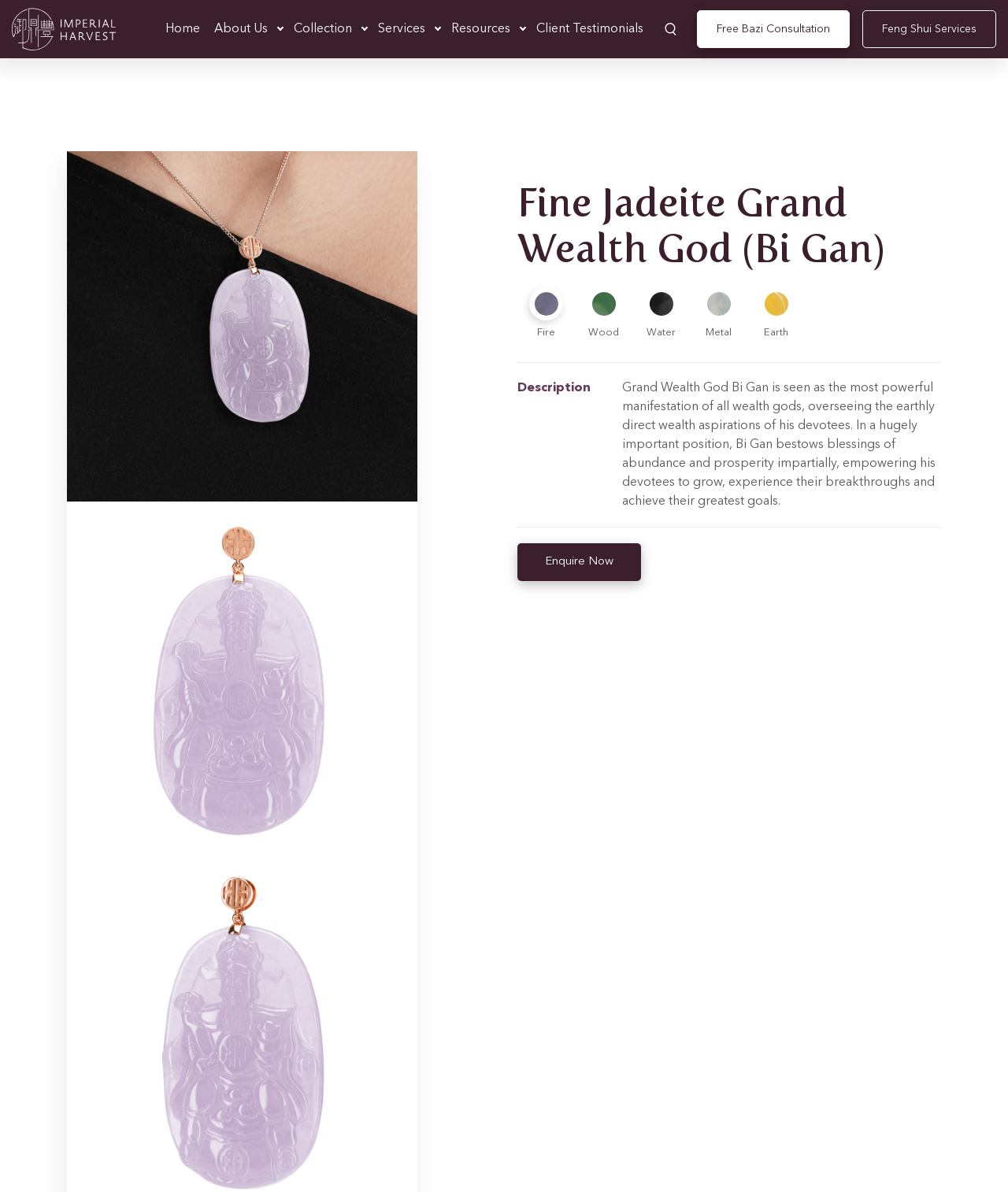Specify the bounding box coordinates of the element's region that should be clicked to achieve the following instruction: "View the Fine Jadeite Grand Wealth God image". The bounding box coordinates consist of four float numbers between 0 and 1, in the format [left, top, right, bottom].

[0.066, 0.127, 0.414, 0.421]